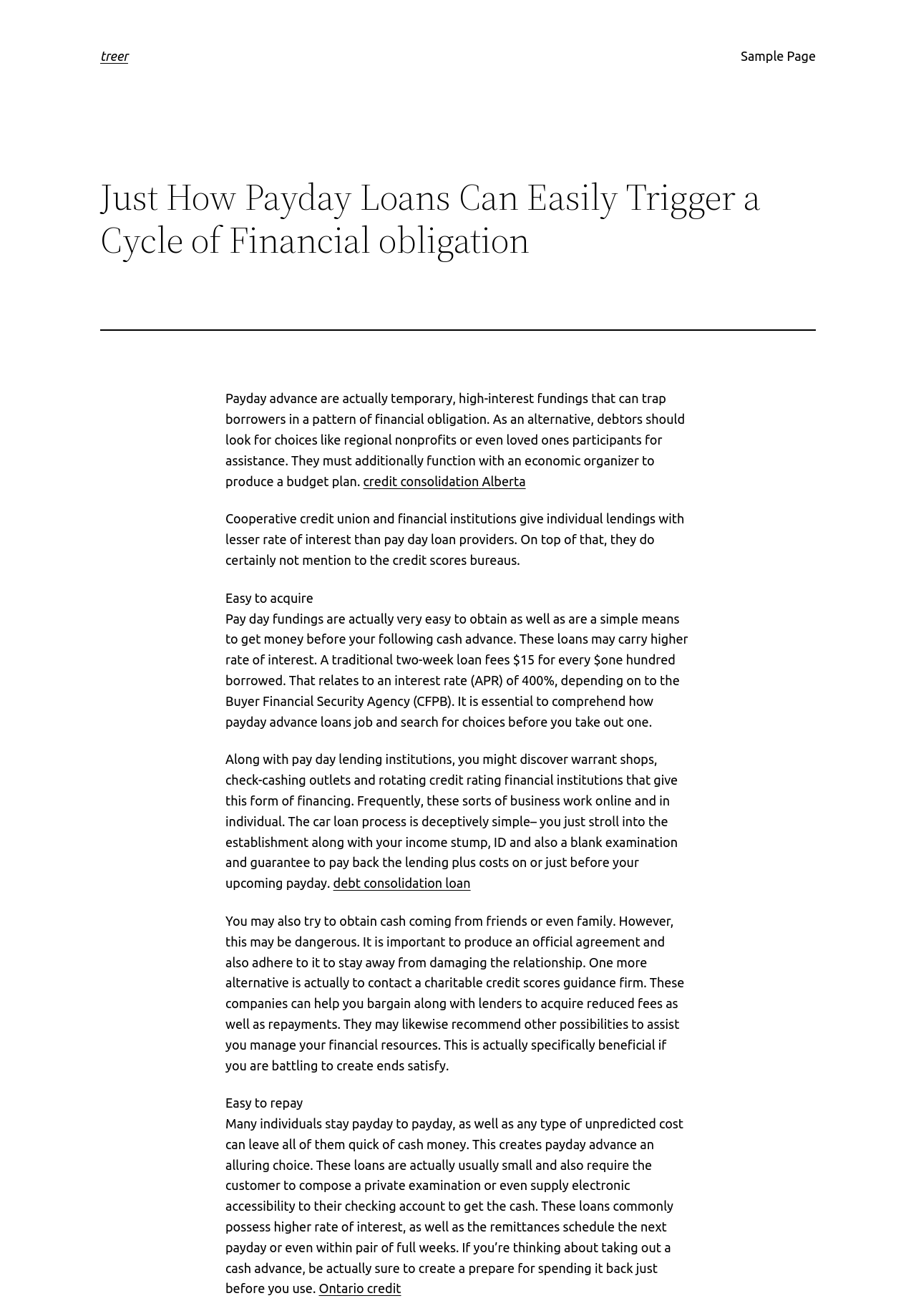What is the typical repayment period for payday loans?
Look at the image and construct a detailed response to the question.

The webpage states that payday loans are usually small and require the borrower to write a personal check or provide electronic access to their checking account to receive the cash. The repayment is typically due on the next payday or within two weeks.